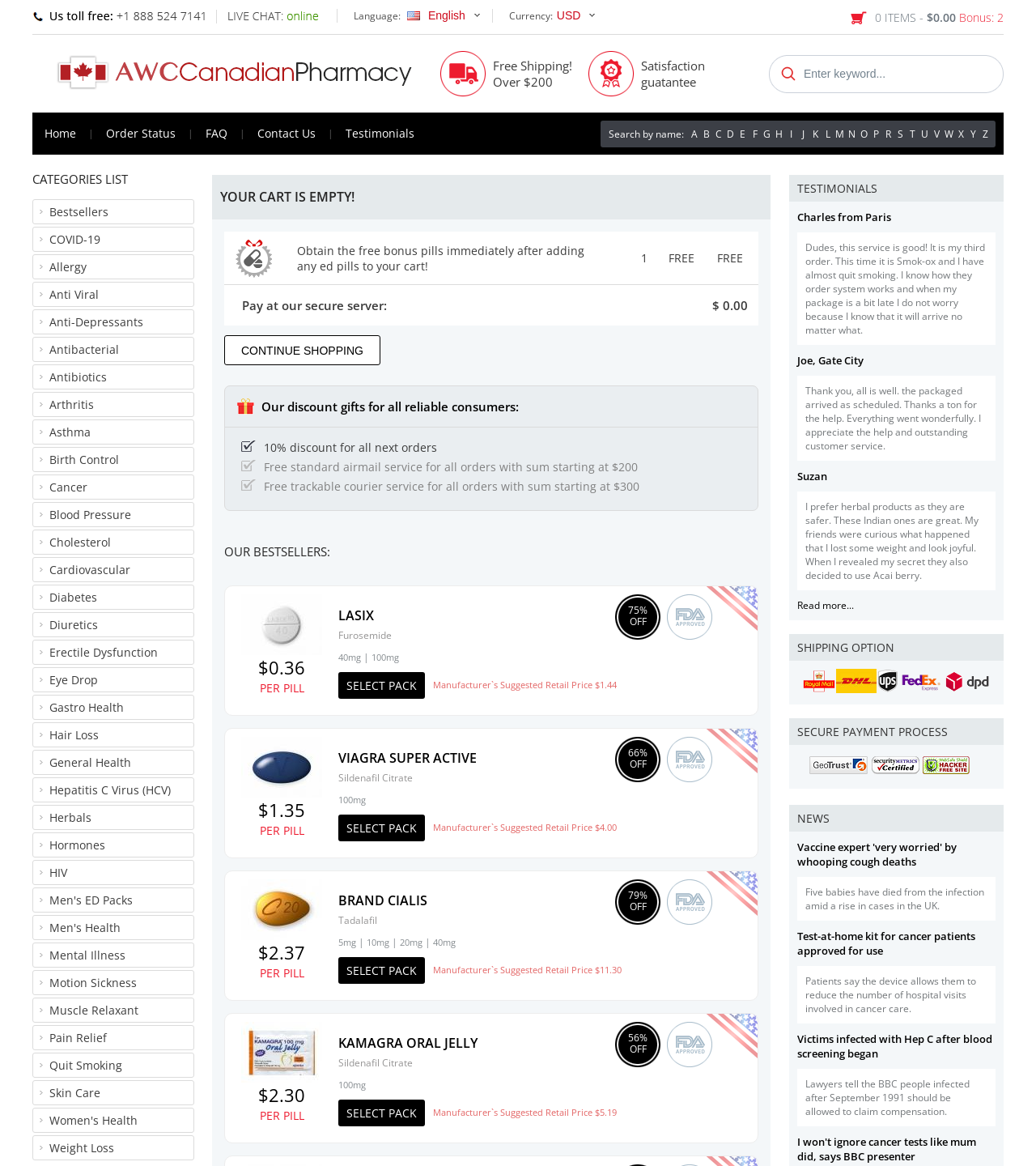What is the currency used on the website?
Answer the question with a detailed explanation, including all necessary information.

I determined the answer by looking at the combobox with the label 'Currency:' and seeing that the selected option is 'USD'.